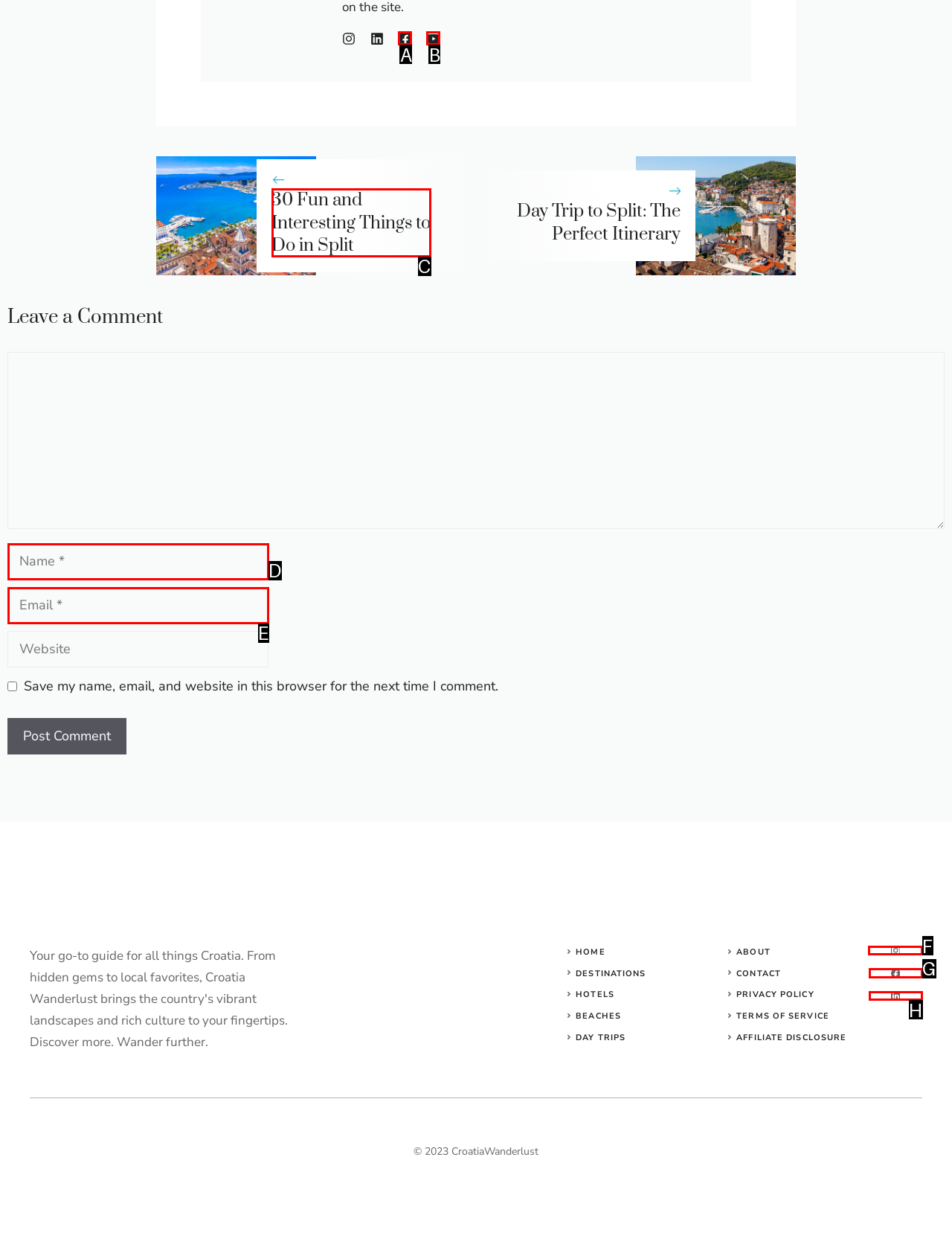To perform the task "Click on the 'instagram' link", which UI element's letter should you select? Provide the letter directly.

F